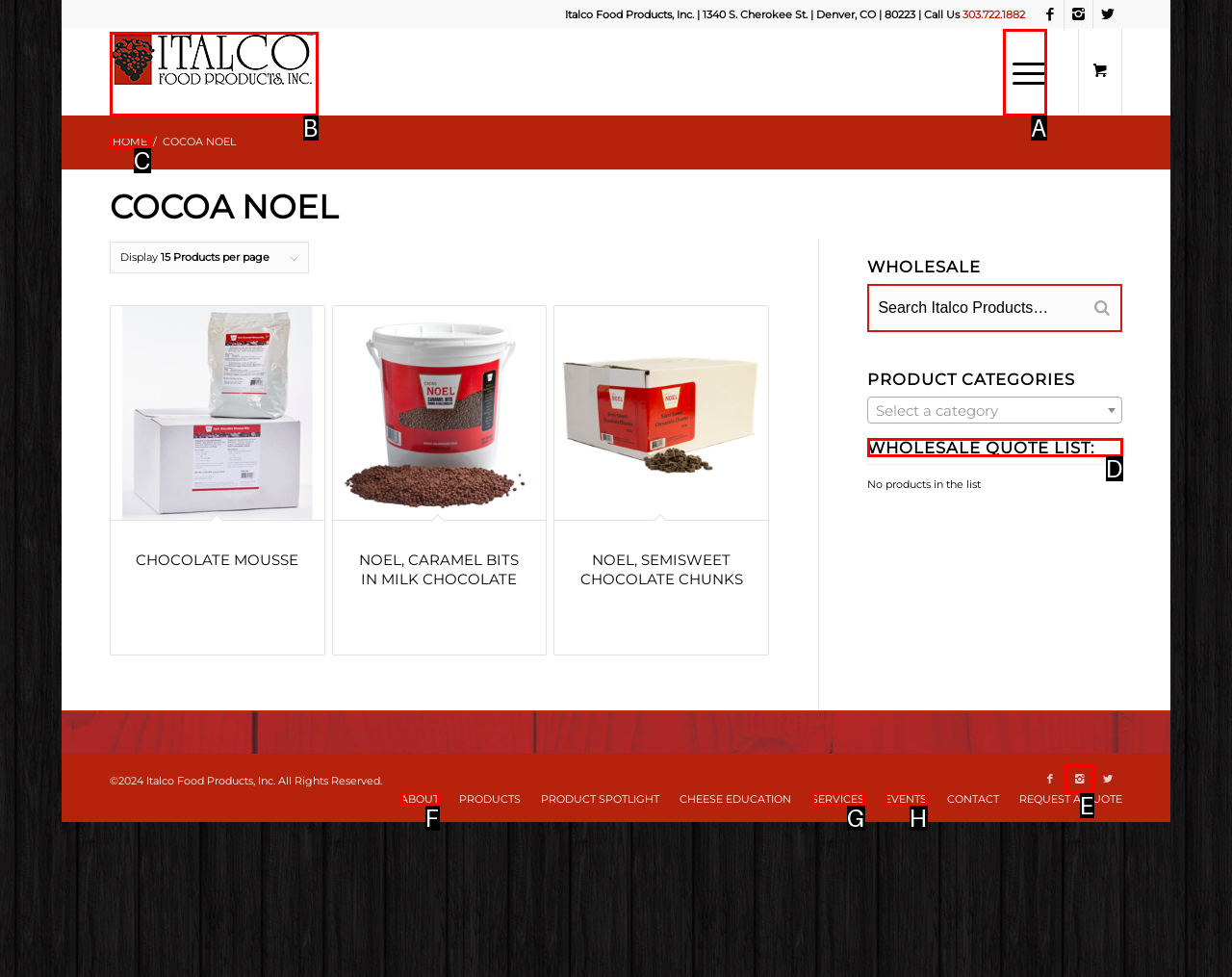What letter corresponds to the UI element to complete this task: View wholesale quote list
Answer directly with the letter.

D